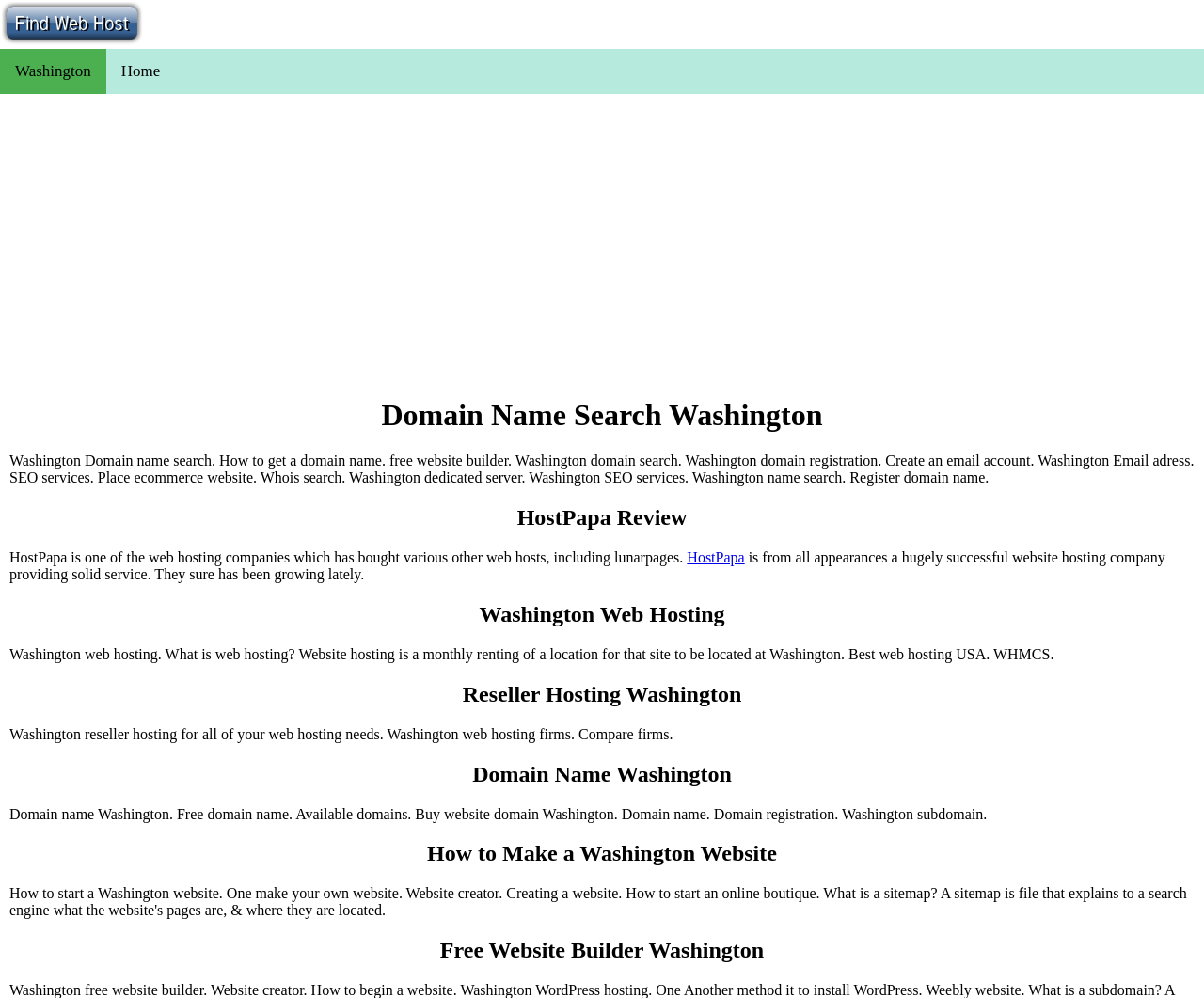Bounding box coordinates are specified in the format (top-left x, top-left y, bottom-right x, bottom-right y). All values are floating point numbers bounded between 0 and 1. Please provide the bounding box coordinate of the region this sentence describes: HostPapa

[0.571, 0.551, 0.618, 0.568]